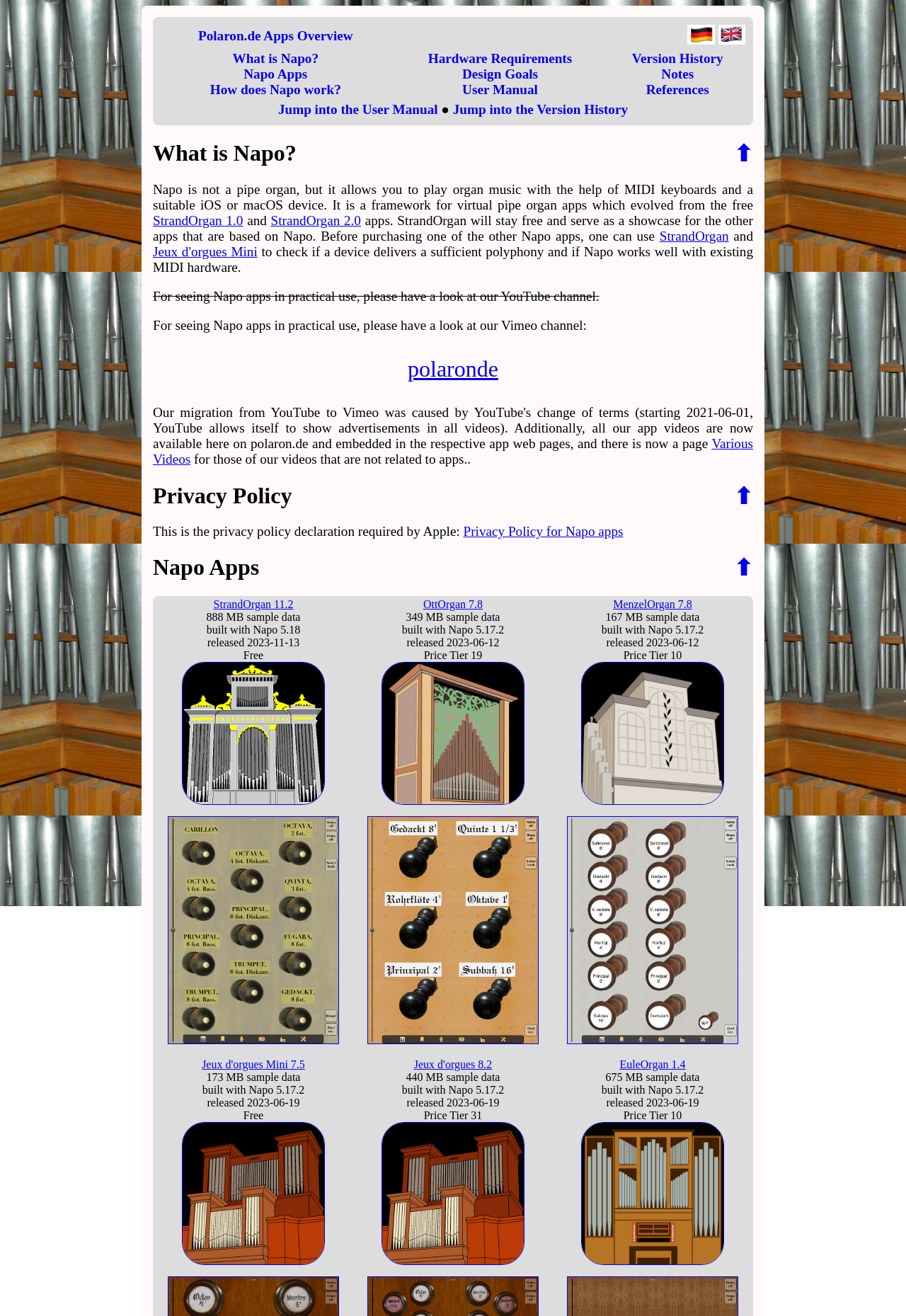Find the bounding box coordinates of the element I should click to carry out the following instruction: "Check the privacy policy".

[0.511, 0.398, 0.688, 0.409]